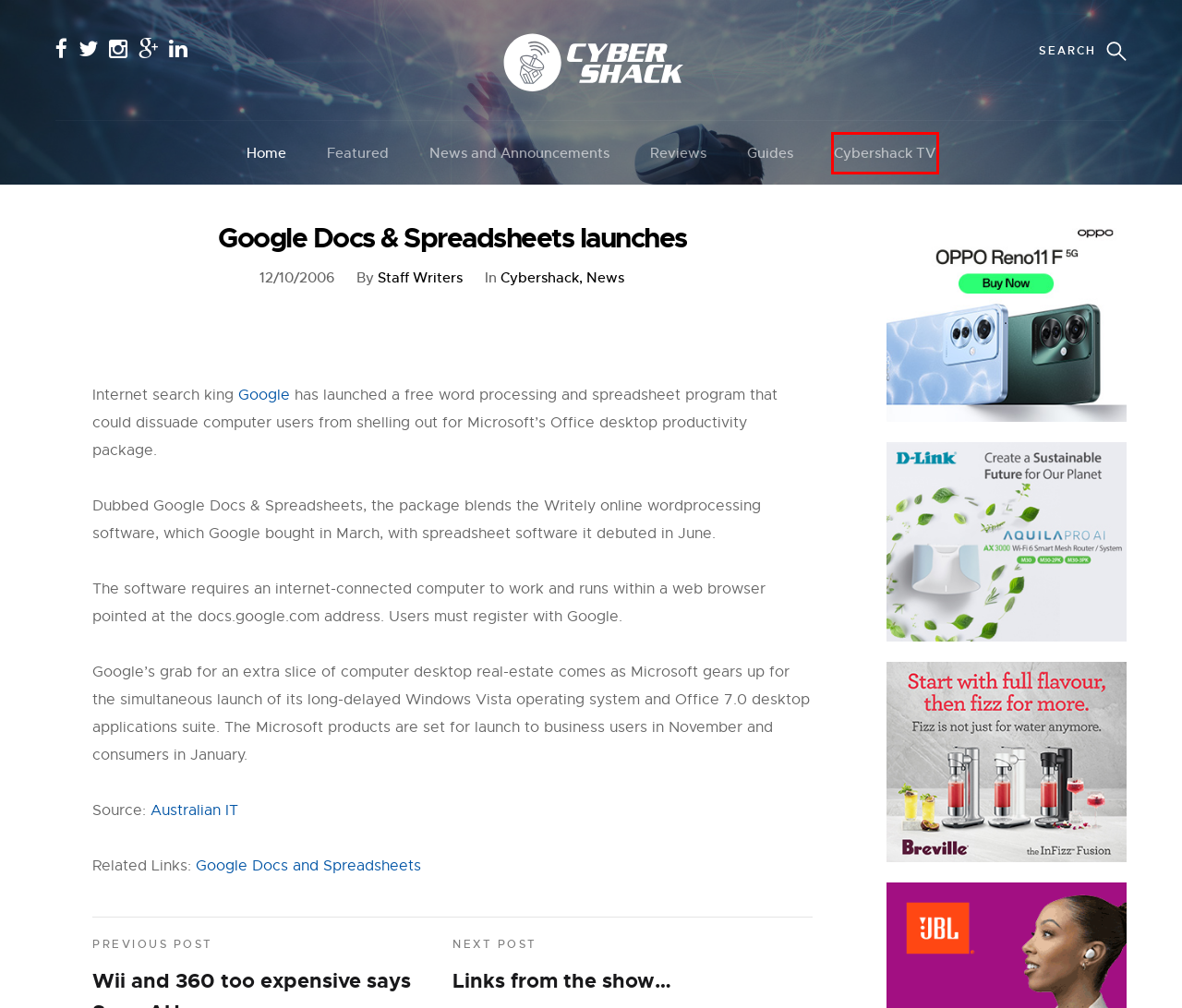Look at the screenshot of a webpage where a red bounding box surrounds a UI element. Your task is to select the best-matching webpage description for the new webpage after you click the element within the bounding box. The available options are:
A. CyberShack TV Archives - Cybershack
B. Cybershack - Australian Technology News & Reviews
C. Announcements Archives - Cybershack
D. Reviews Archives - Cybershack
E. News Archives - Cybershack
F. Guides Archives - Cybershack
G. Links from the show... - Cybershack
H. Staff Writers, Author at Cybershack

A